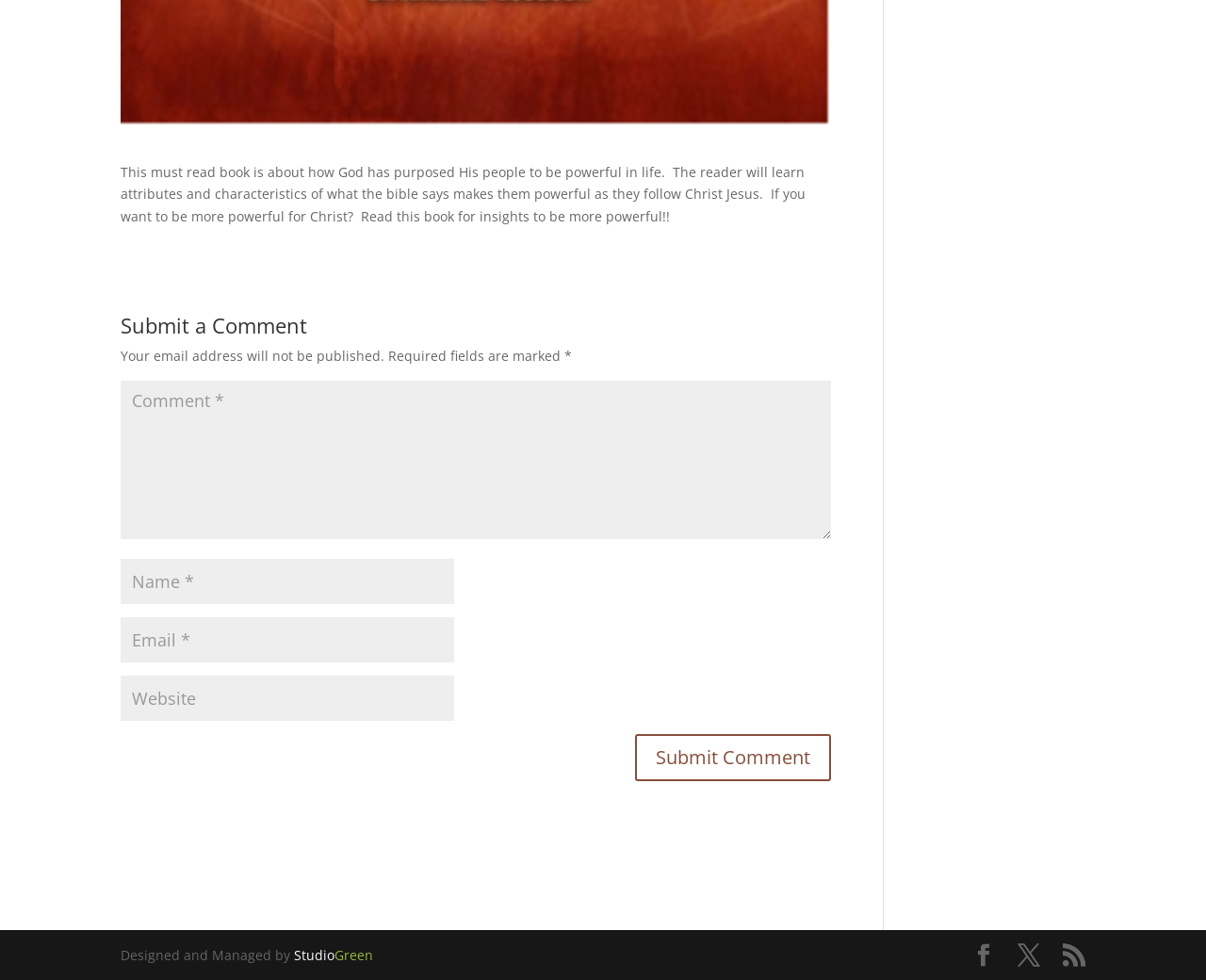From the webpage screenshot, predict the bounding box coordinates (top-left x, top-left y, bottom-right x, bottom-right y) for the UI element described here: input value="Comment *" name="comment"

[0.1, 0.388, 0.689, 0.55]